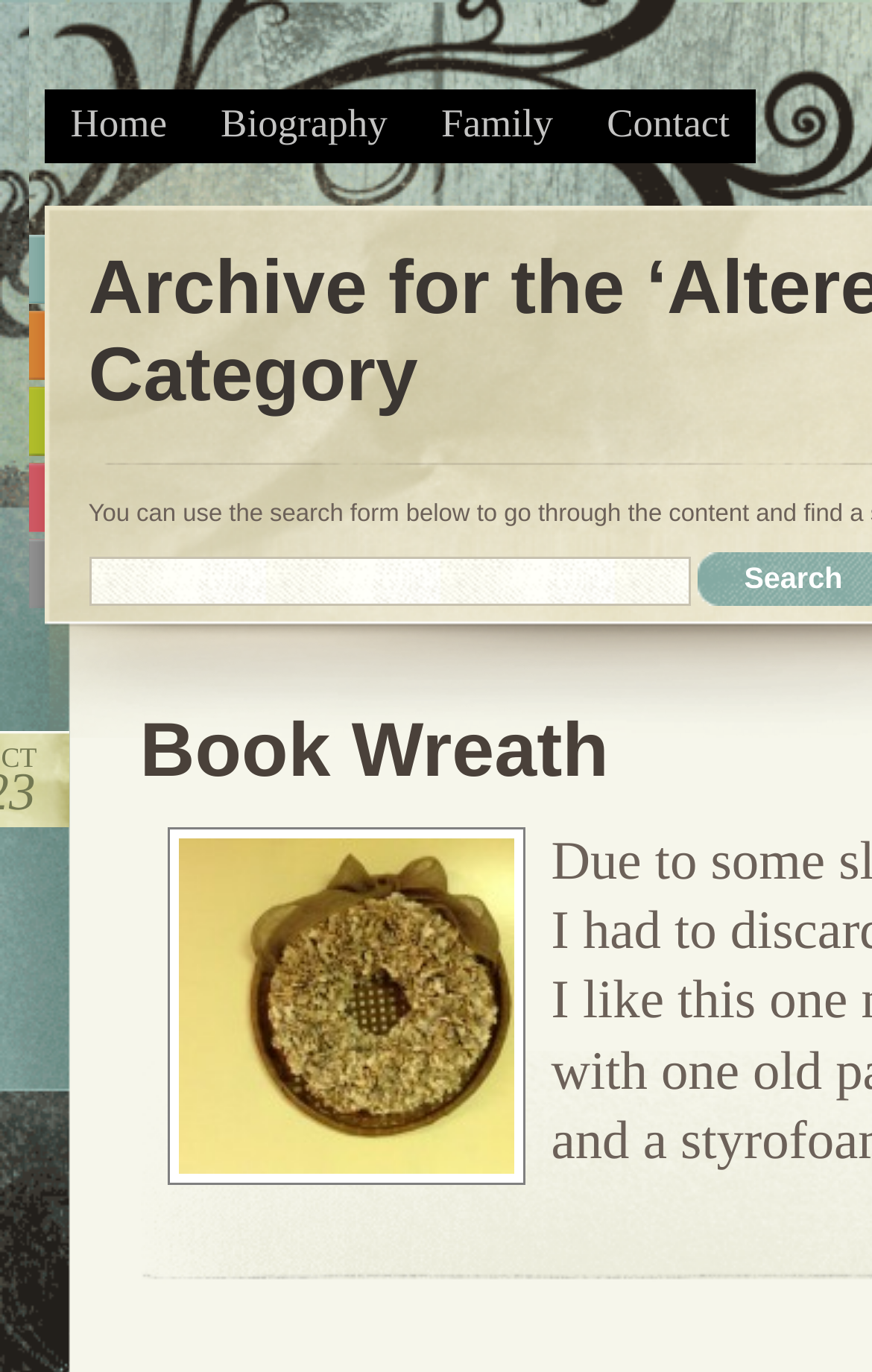Determine the coordinates of the bounding box that should be clicked to complete the instruction: "contact the author". The coordinates should be represented by four float numbers between 0 and 1: [left, top, right, bottom].

[0.696, 0.073, 0.837, 0.106]